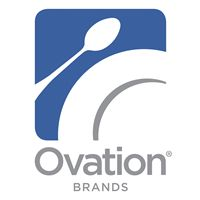Explain what is happening in the image with elaborate details.

The image features the logo of Ovation Brands, which is visually represented by a stylized design consisting of a blue square with a curved plate icon and a spoon. Below the graphic, the name "Ovation" is prominently displayed in bold, while "BRANDS" is written in a smaller, lighter font. This logo symbolizes the brand's identity in the restaurant industry, particularly associated with multiple dining establishments that focus on providing a variety of homestyle meals. Ovation Brands is noted for its commitment to honoring military service members, as highlighted in their promotional efforts surrounding Veterans Day.